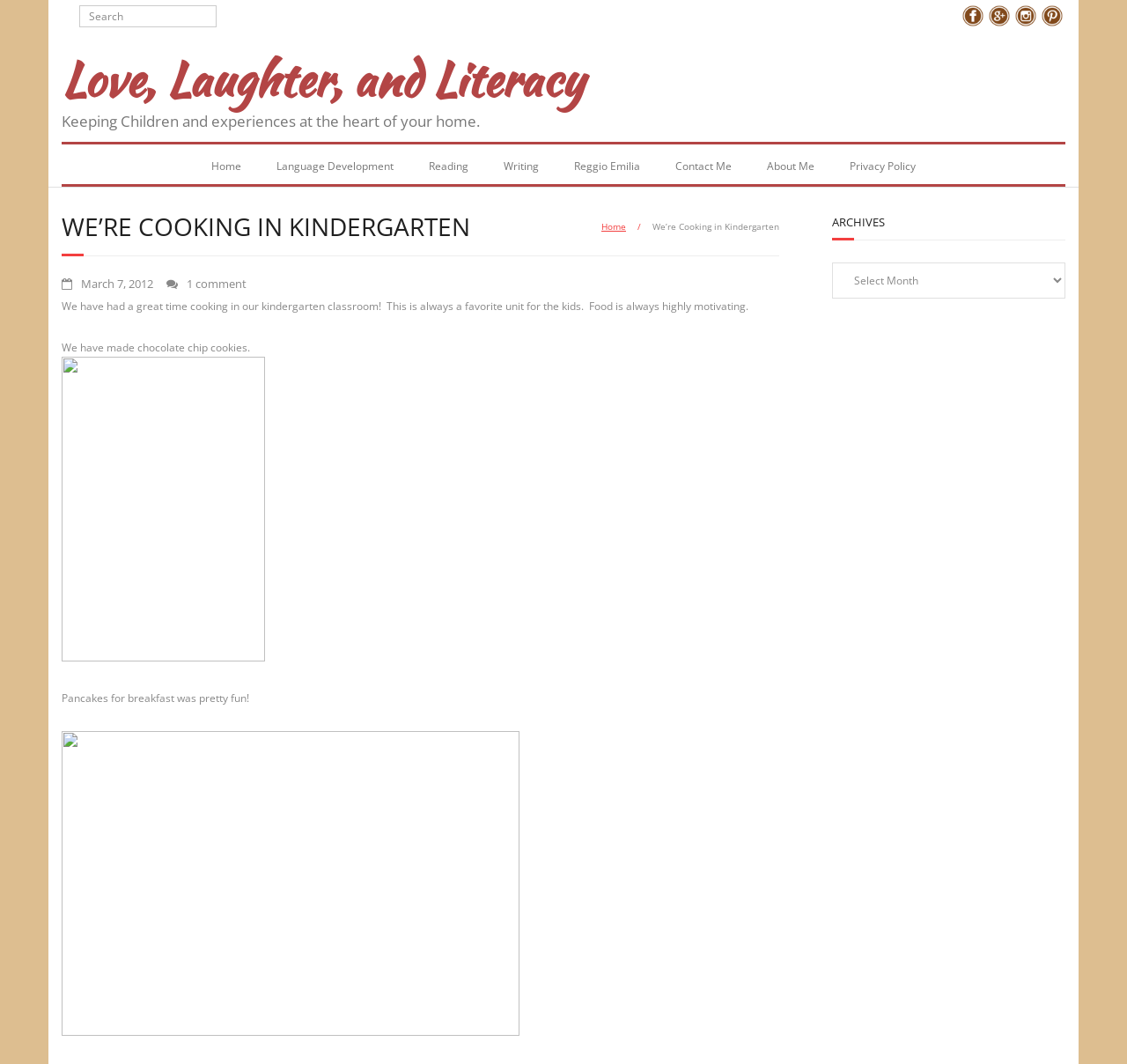Can you show the bounding box coordinates of the region to click on to complete the task described in the instruction: "Go to the Home page"?

[0.172, 0.136, 0.23, 0.173]